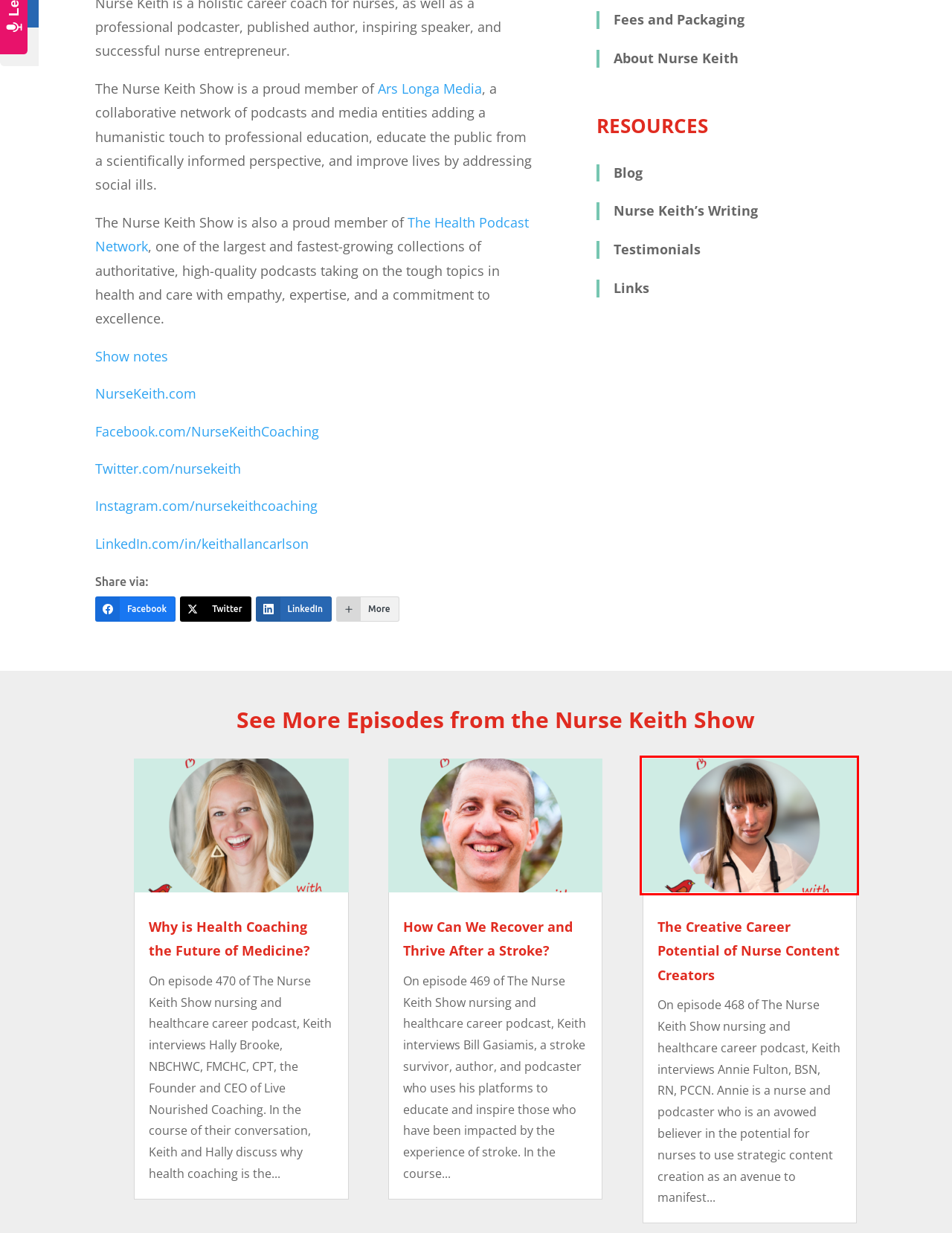Review the screenshot of a webpage that includes a red bounding box. Choose the most suitable webpage description that matches the new webpage after clicking the element within the red bounding box. Here are the candidates:
A. Ars Longa // Under Construction
B. Contact | Nurse Keith
C. Why is Health Coaching the Future of Medicine? | Nurse Keith
D. The Creative Career Potential of Nurse Content Creators | Nurse Keith
E. Coaching | Nurse Keith
F. How Can We Recover and Thrive After a Stroke? | Nurse Keith
G. About Nurse Keith | Nurse Keith
H. Nurse Keith | Holistic career coaching for nurses

D